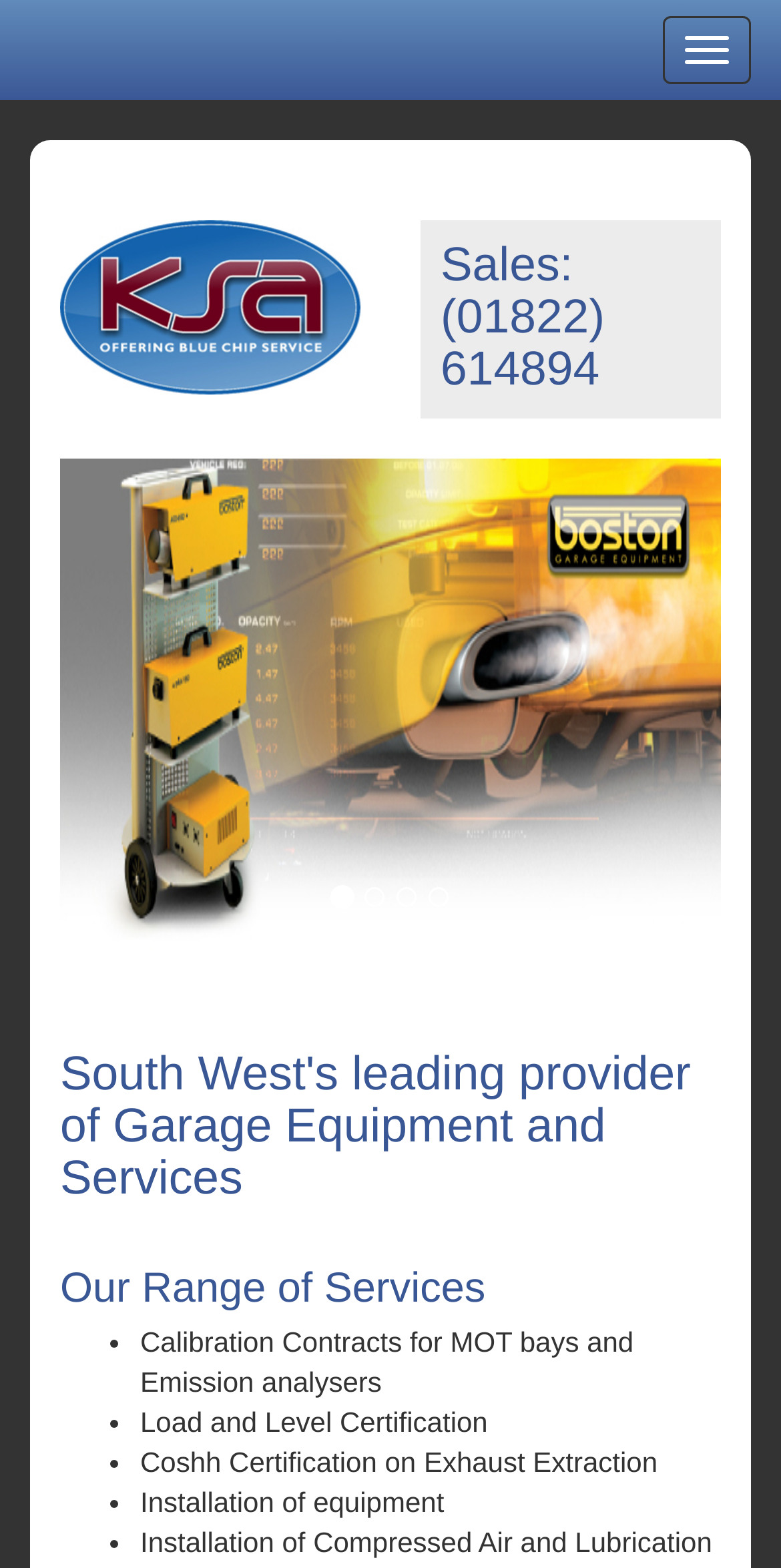Articulate a detailed summary of the webpage's content and design.

The webpage is about KSA Garage Equipment and Automotive Equipment Suppliers, a leading provider of garage equipment and services in the South West. At the top right corner, there is a button to toggle navigation. On the top left, the company's logo is displayed, accompanied by a link and the sales contact number. Below the logo, there is a large image that spans almost the entire width of the page.

The main content of the page is divided into two sections. The first section has a heading that introduces the company as the South West's leading provider of garage equipment and services. The second section has a heading that lists the range of services offered by the company. This section is presented in a bulleted list format, with five services listed: Calibration Contracts for MOT bays and Emission analysers, Load and Level Certification, Coshh Certification on Exhaust Extraction, Installation of equipment, and others. Each service is marked with a bullet point and is positioned below the previous one, forming a vertical list.